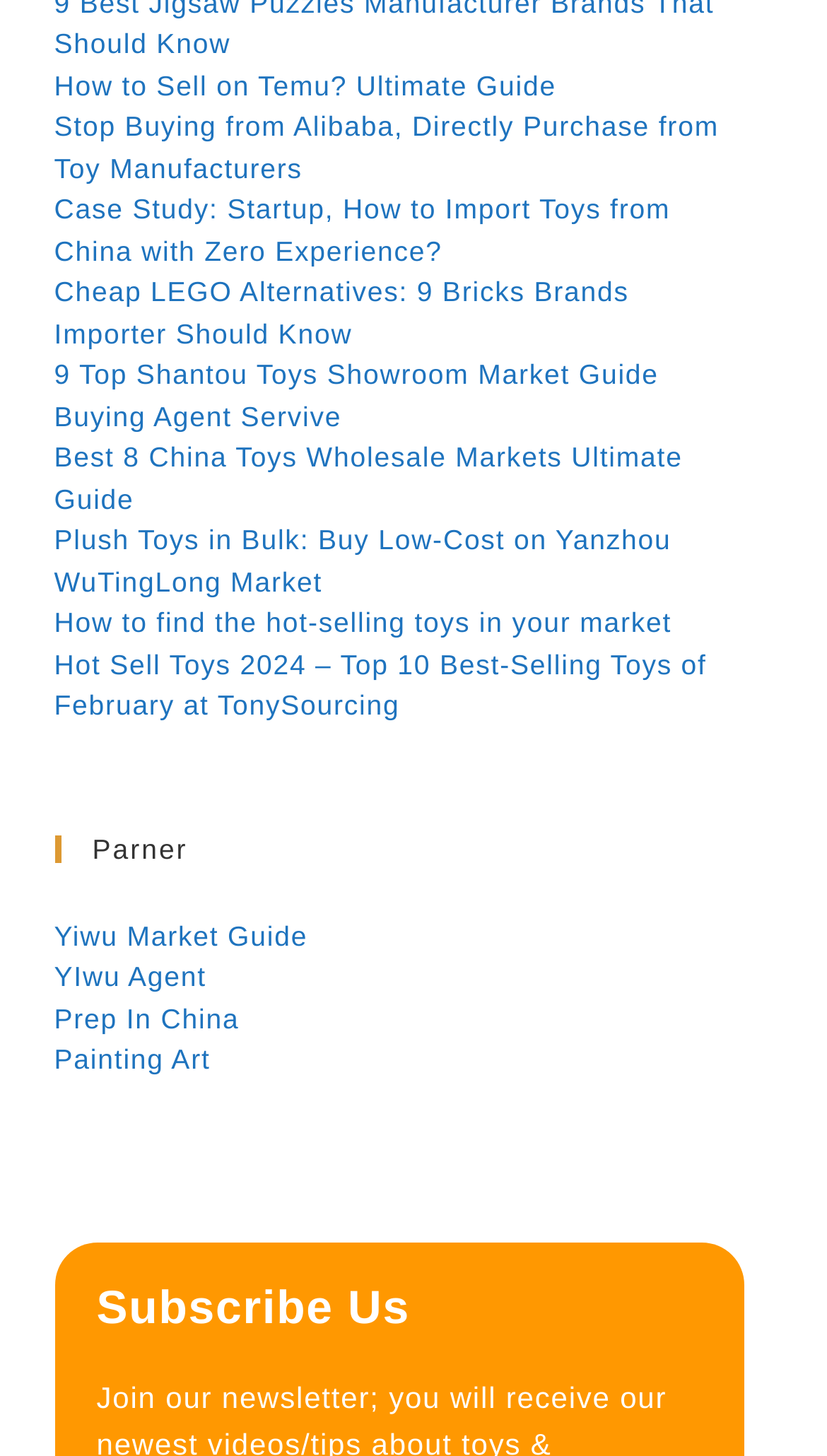Please identify the bounding box coordinates of the element I need to click to follow this instruction: "Visit 'Yiwu Market Guide'".

[0.065, 0.632, 0.372, 0.654]